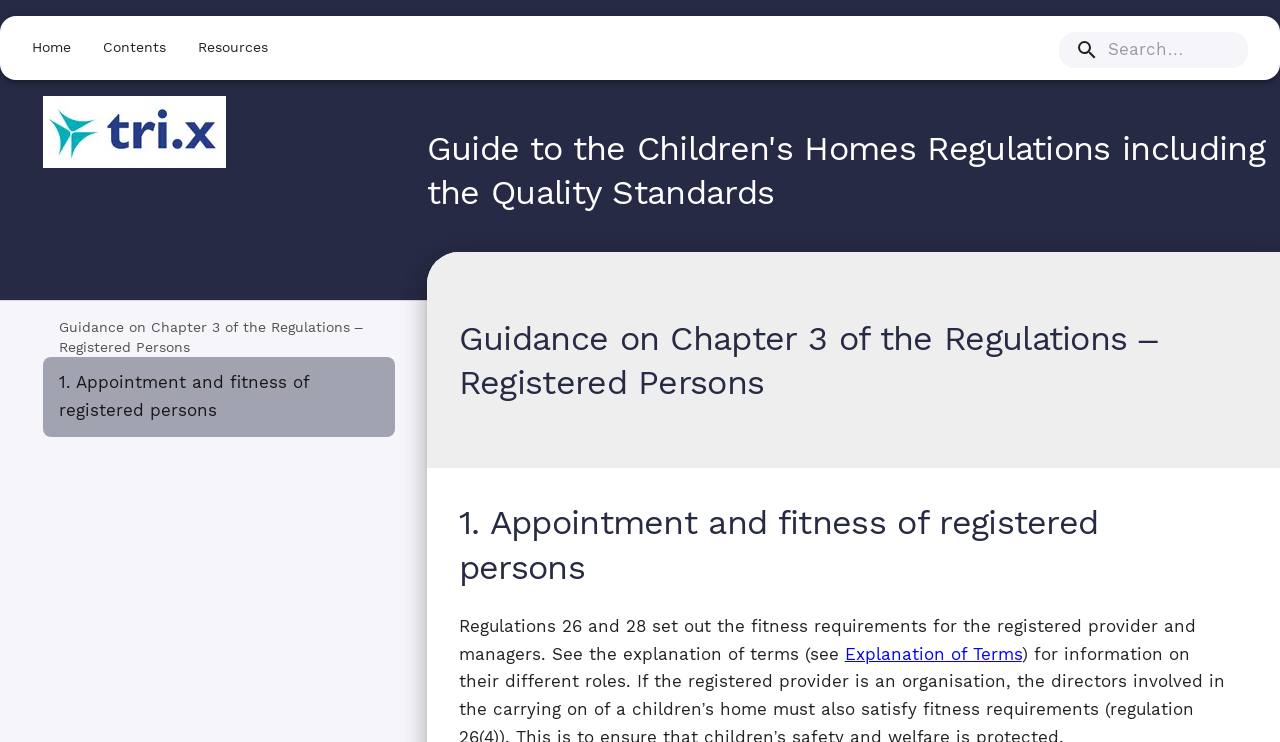Locate the headline of the webpage and generate its content.

Guidance on Chapter 3 of the Regulations – Registered Persons